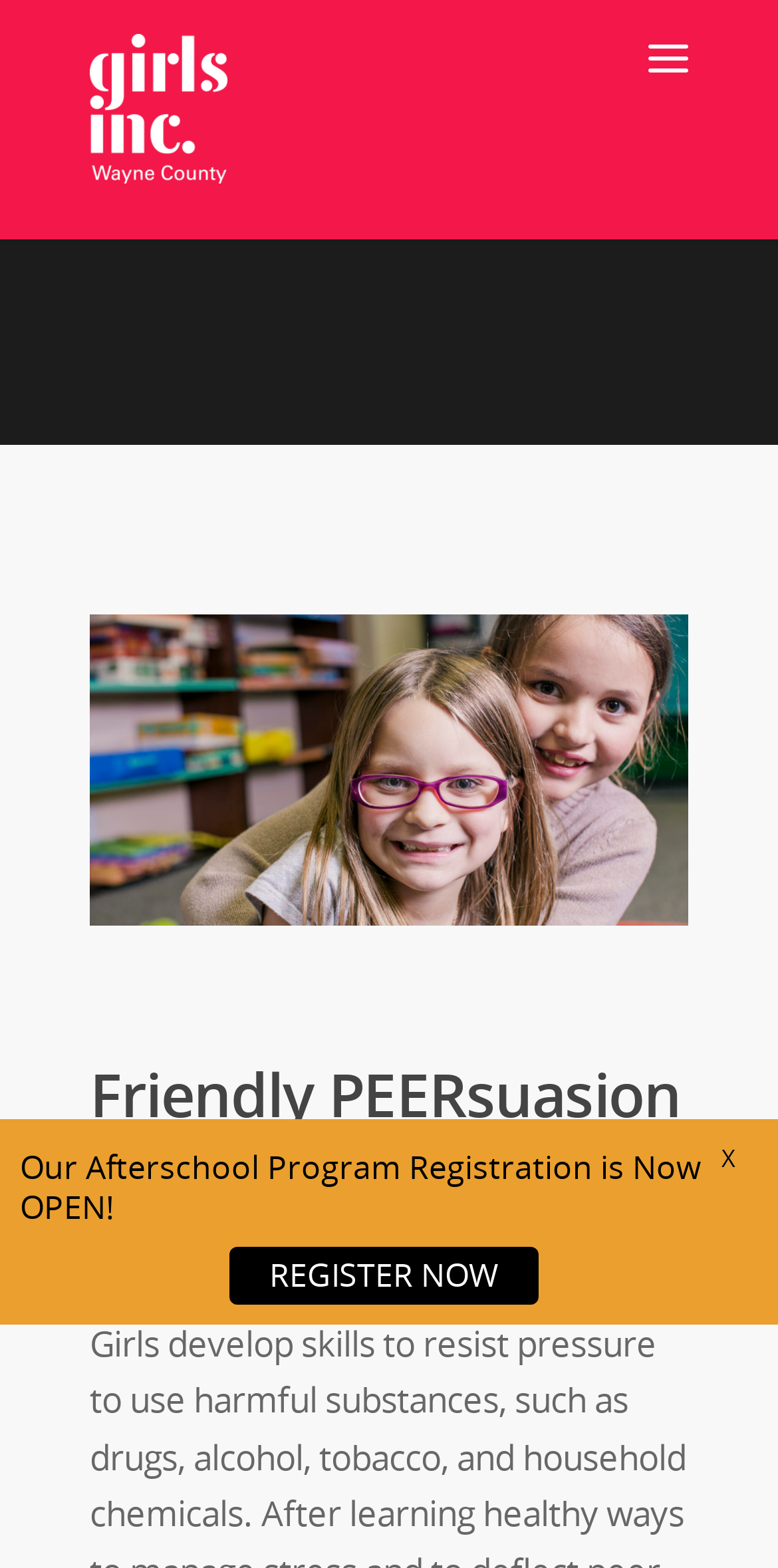Identify the bounding box of the UI element that matches this description: "REGISTER NOW".

[0.295, 0.795, 0.692, 0.832]